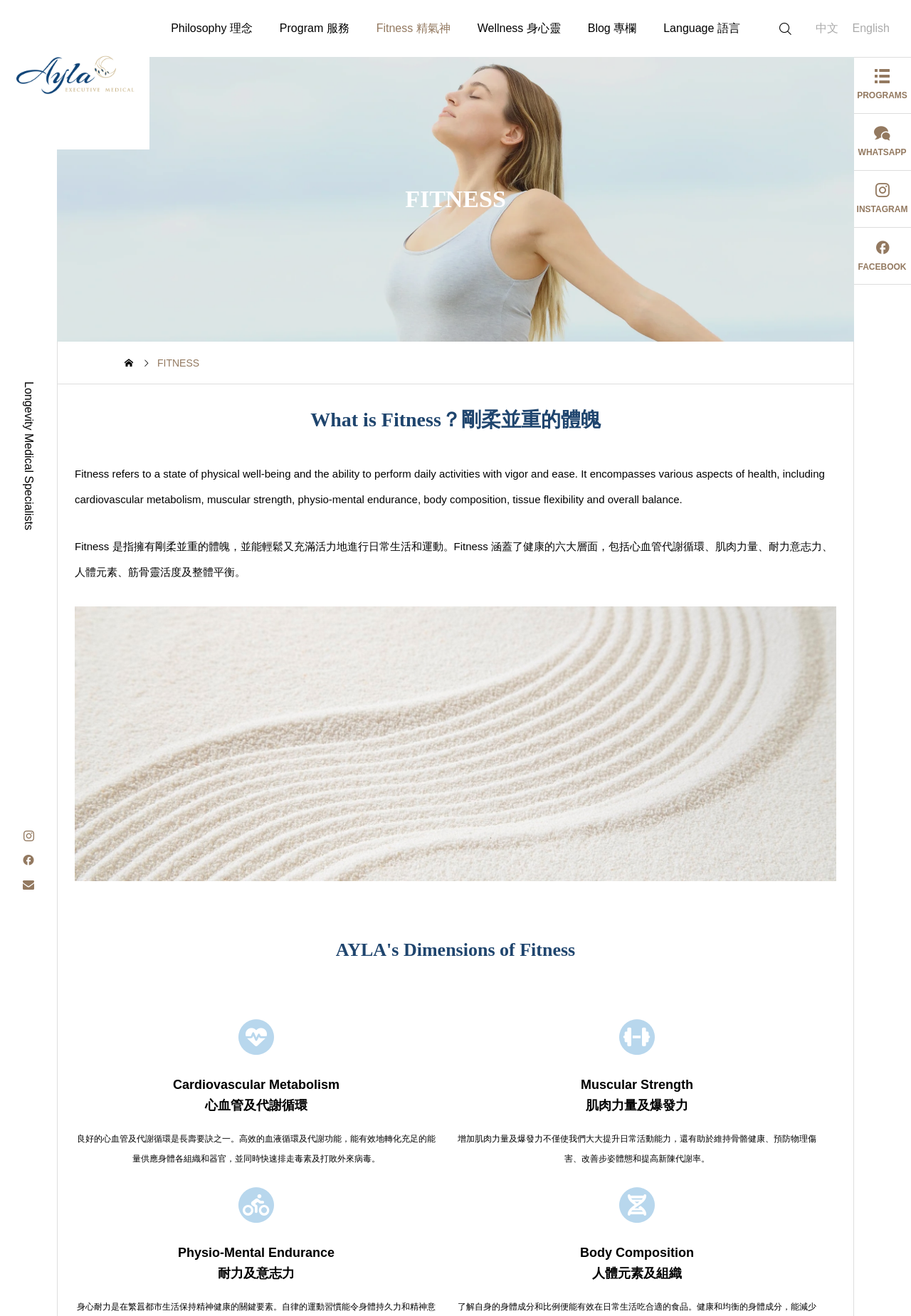Specify the bounding box coordinates of the area to click in order to follow the given instruction: "Switch to English language."

[0.936, 0.017, 0.977, 0.026]